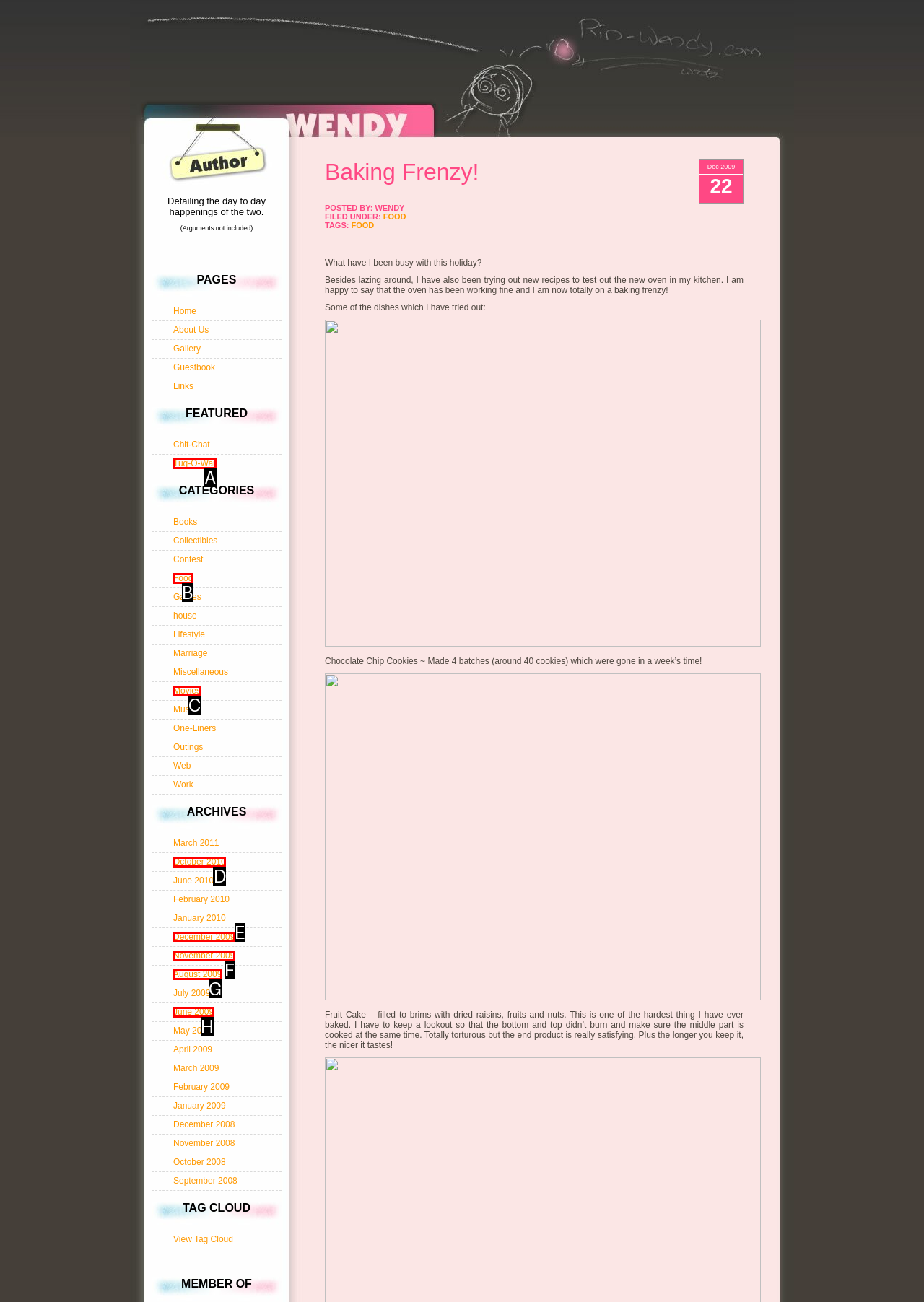Select the letter of the UI element you need to click to complete this task: Check the archives for 'December 2009'.

E